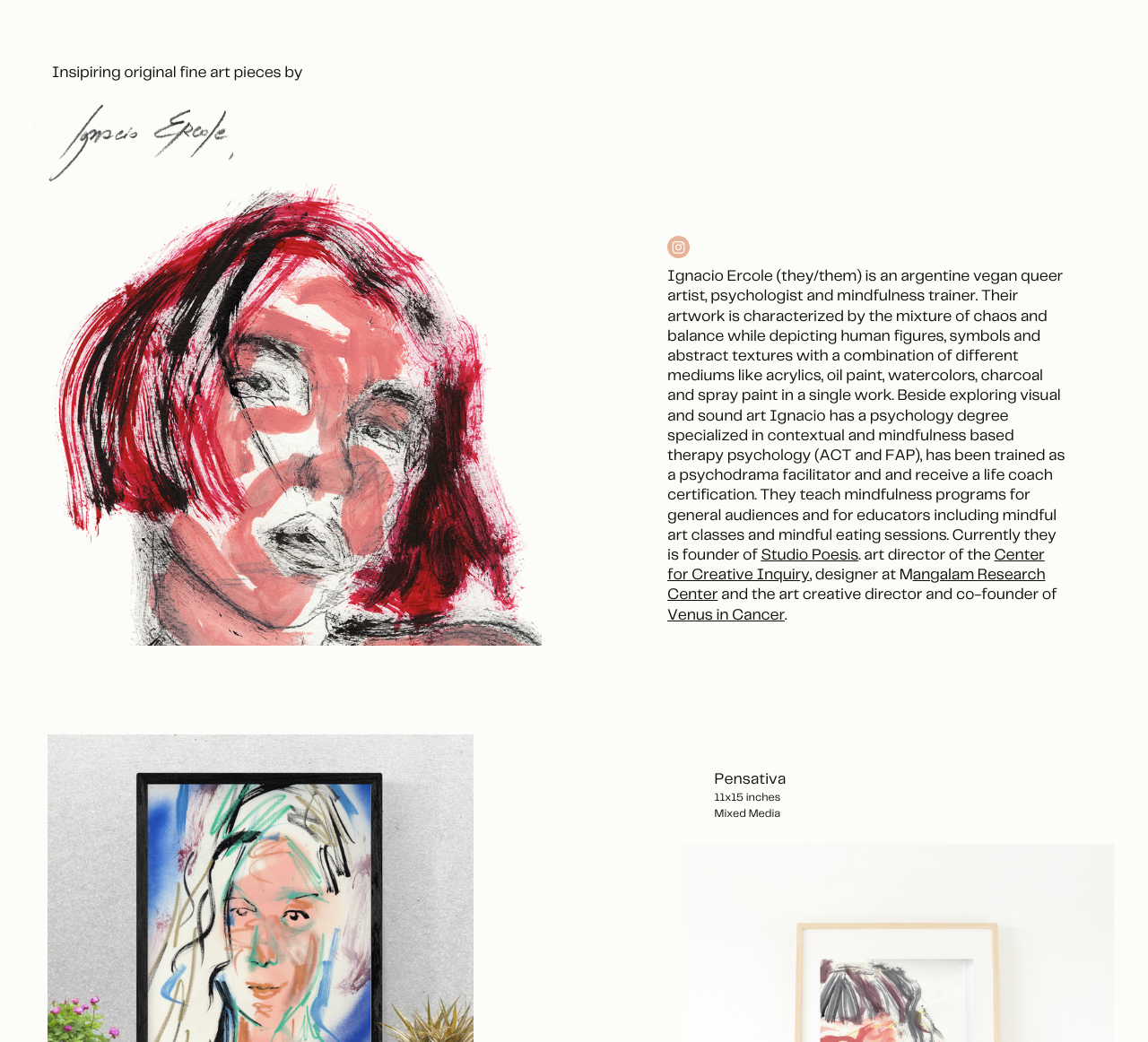How many organizations is the artist affiliated with?
Provide a comprehensive and detailed answer to the question.

I found several links to organizations that the artist, Ignacio Ercole, is affiliated with, including 'Studio Poesis', 'Center for Creative Inquiry', 'Mangalam Research Center', and 'Venus in Cancer'. This suggests that the artist is affiliated with at least four organizations.